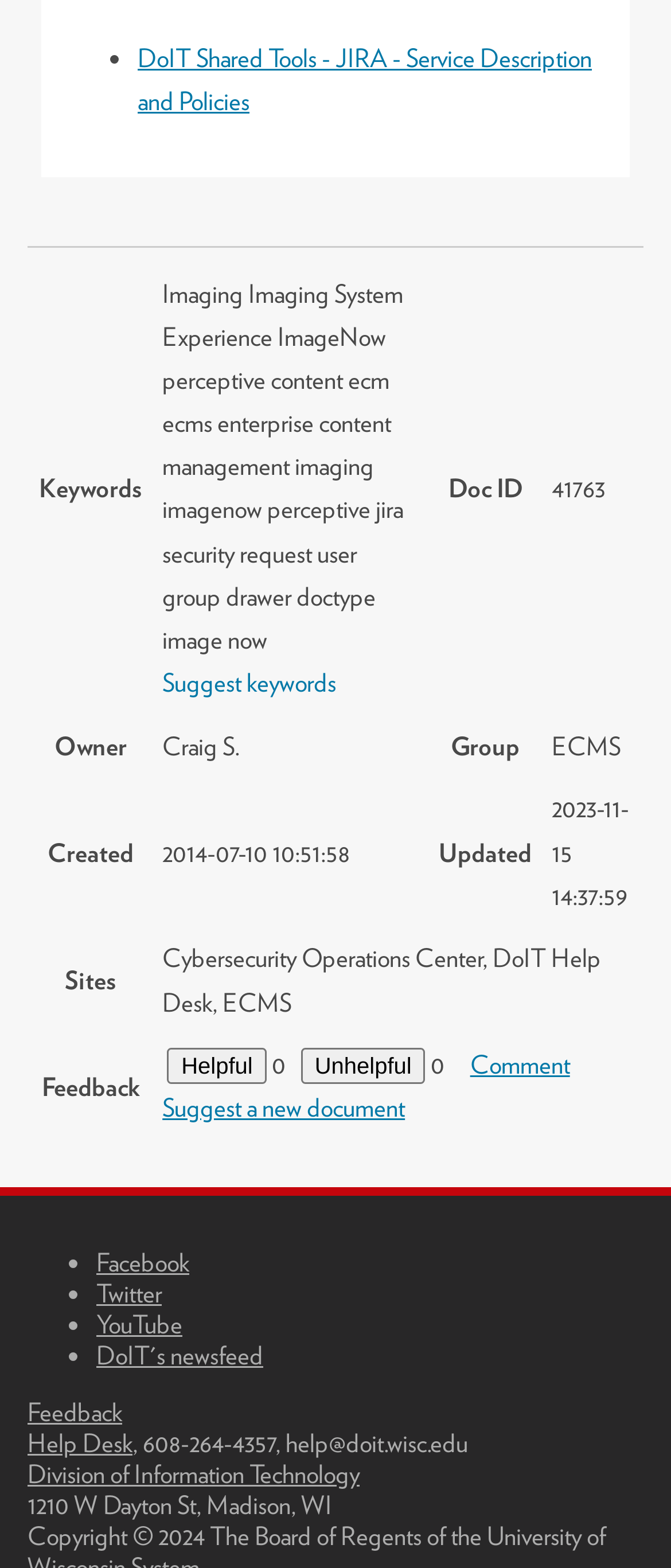What is the document ID of this page?
From the details in the image, answer the question comprehensively.

I found the document ID by looking at the table on the page, specifically the row with the header 'Doc ID', and the corresponding grid cell contains the value '41763'.